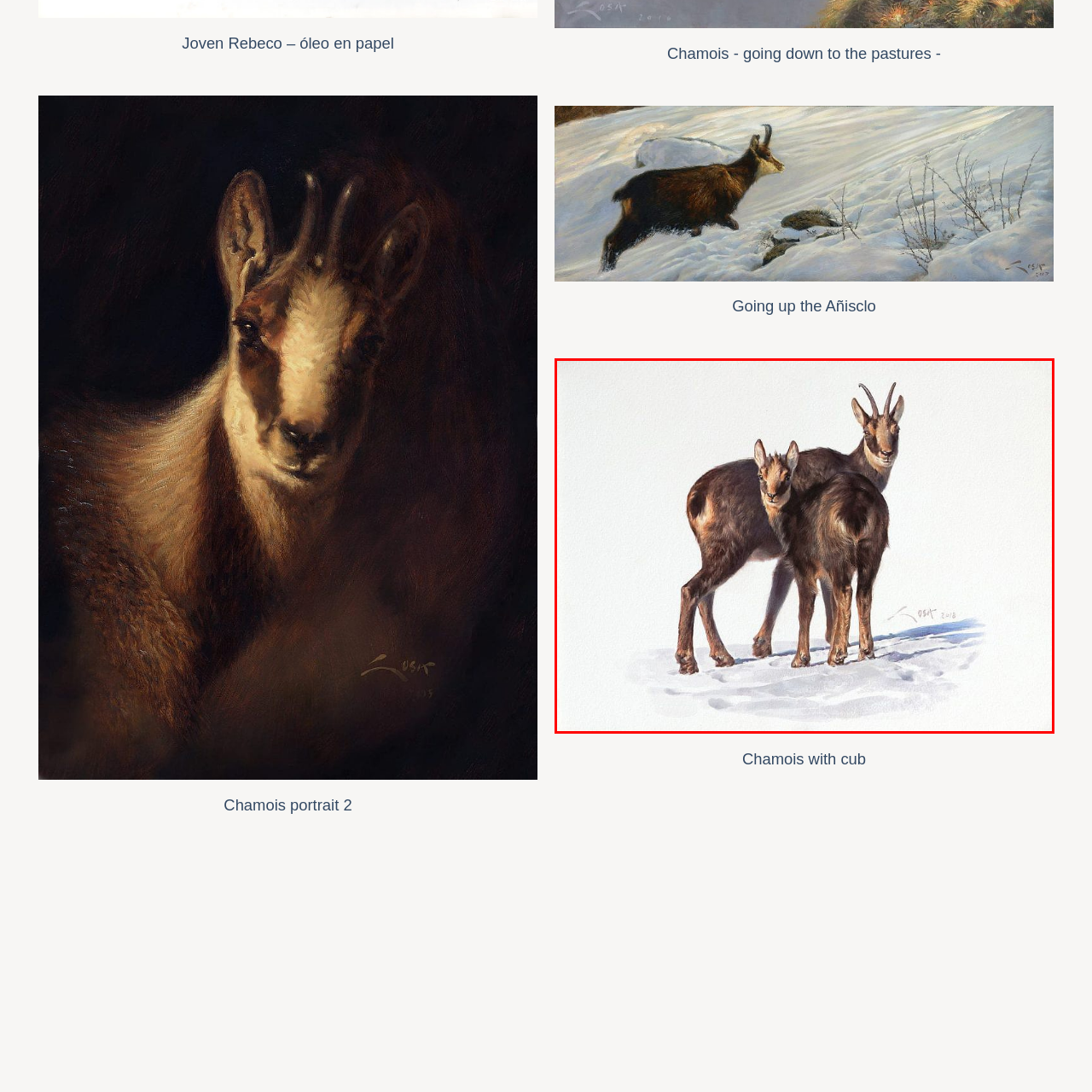What is the environment hinted at by the background's subtle white tones?
Direct your attention to the image marked by the red bounding box and provide a detailed answer based on the visual details available.

The caption describes the background's subtle white tones as hinting at a wintry environment, suggesting that the scene is set in a snowy or cold climate.